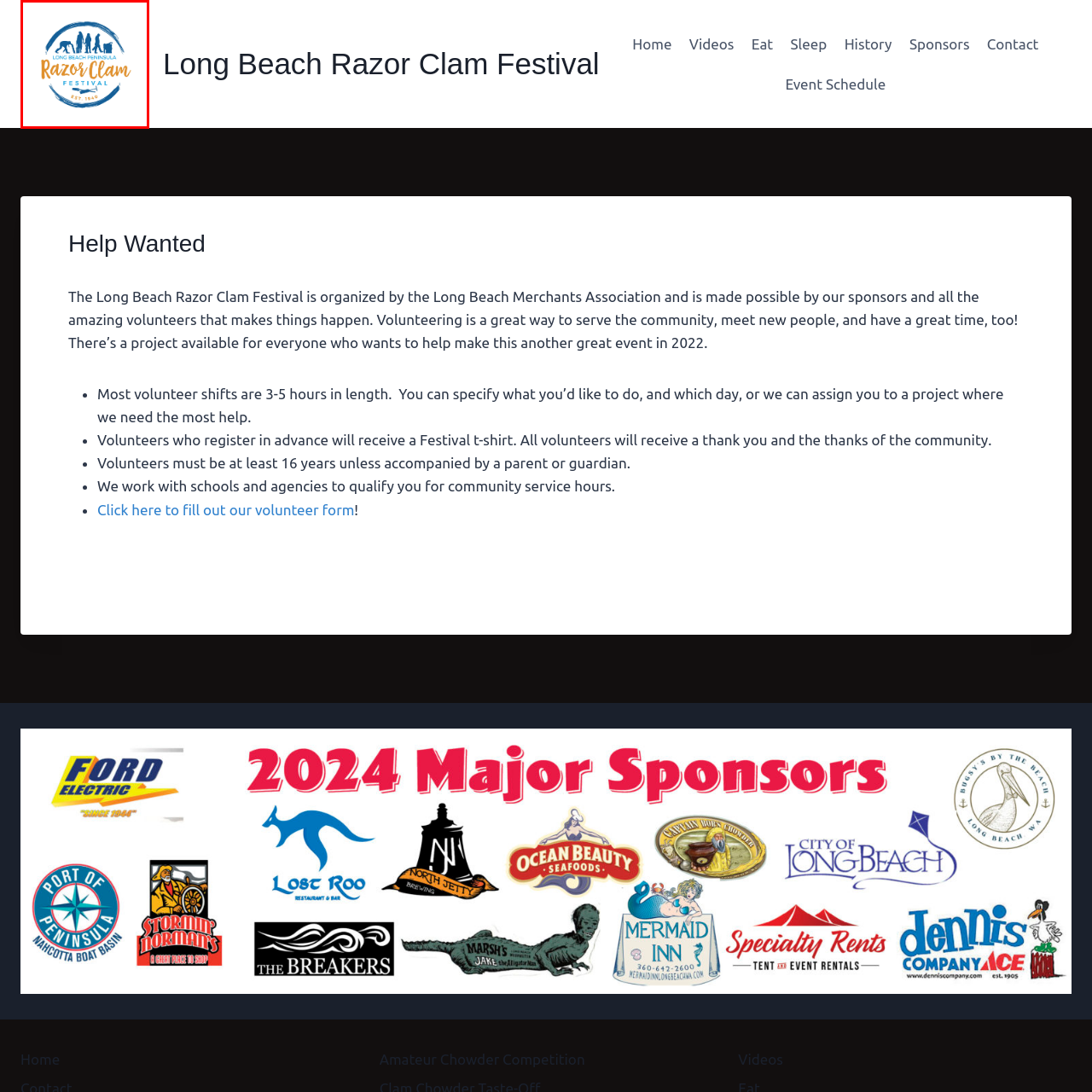What activity is depicted in the logo?
Pay attention to the image within the red bounding box and answer using just one word or a concise phrase.

Clam digging